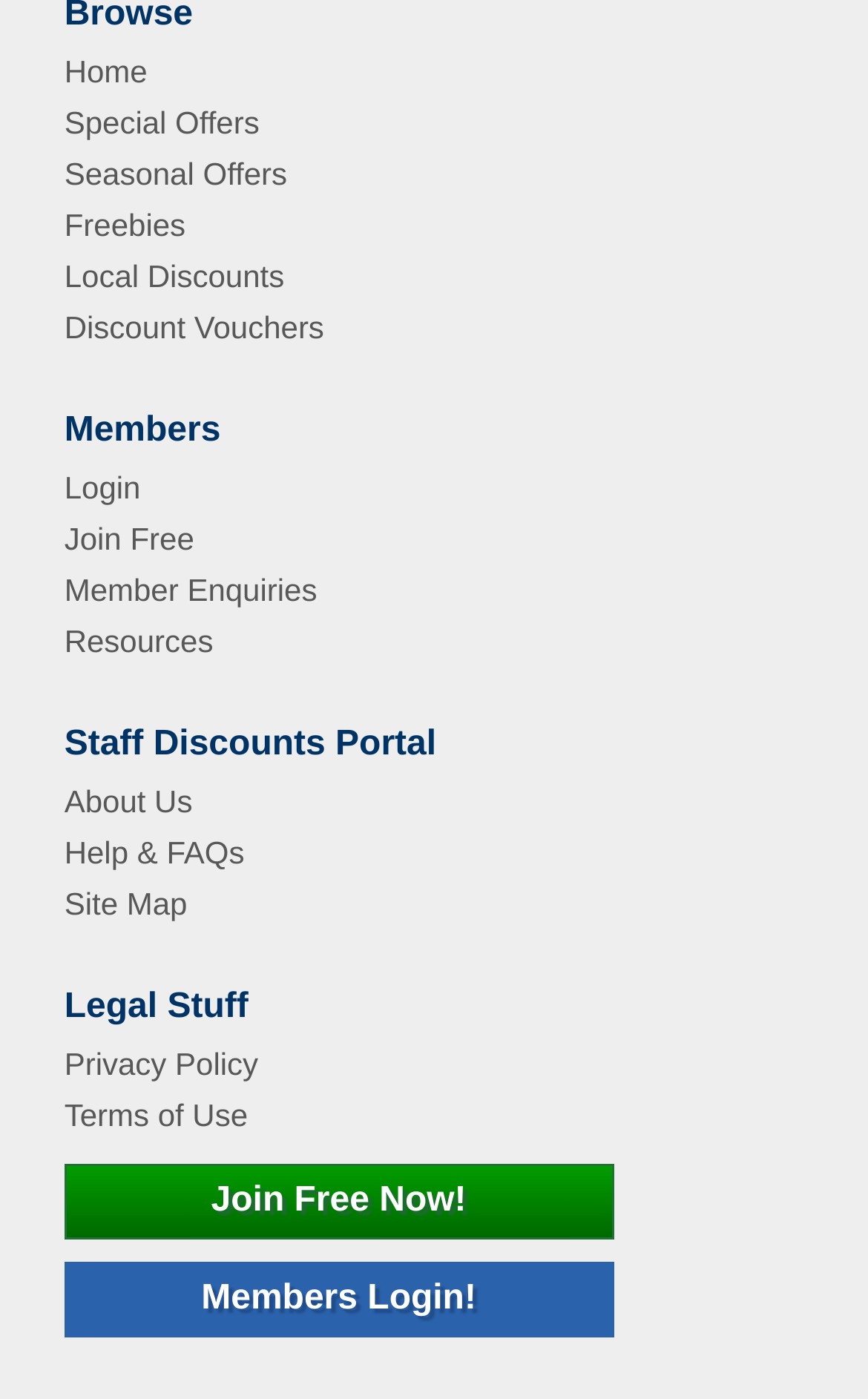Answer the question in a single word or phrase:
What is the last link on the webpage?

Terms of Use